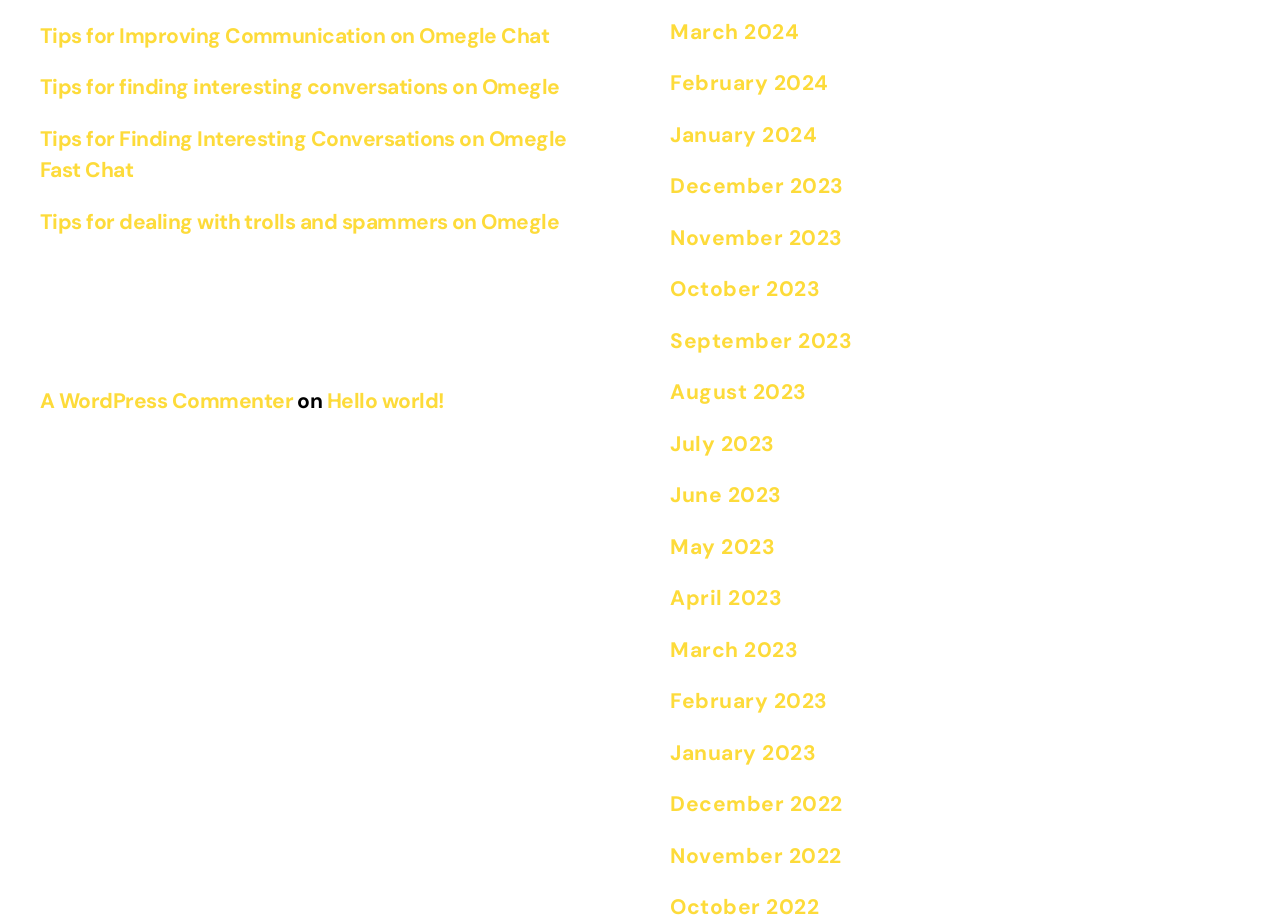What is the title of the section below the links?
Refer to the image and provide a concise answer in one word or phrase.

Recent Comments